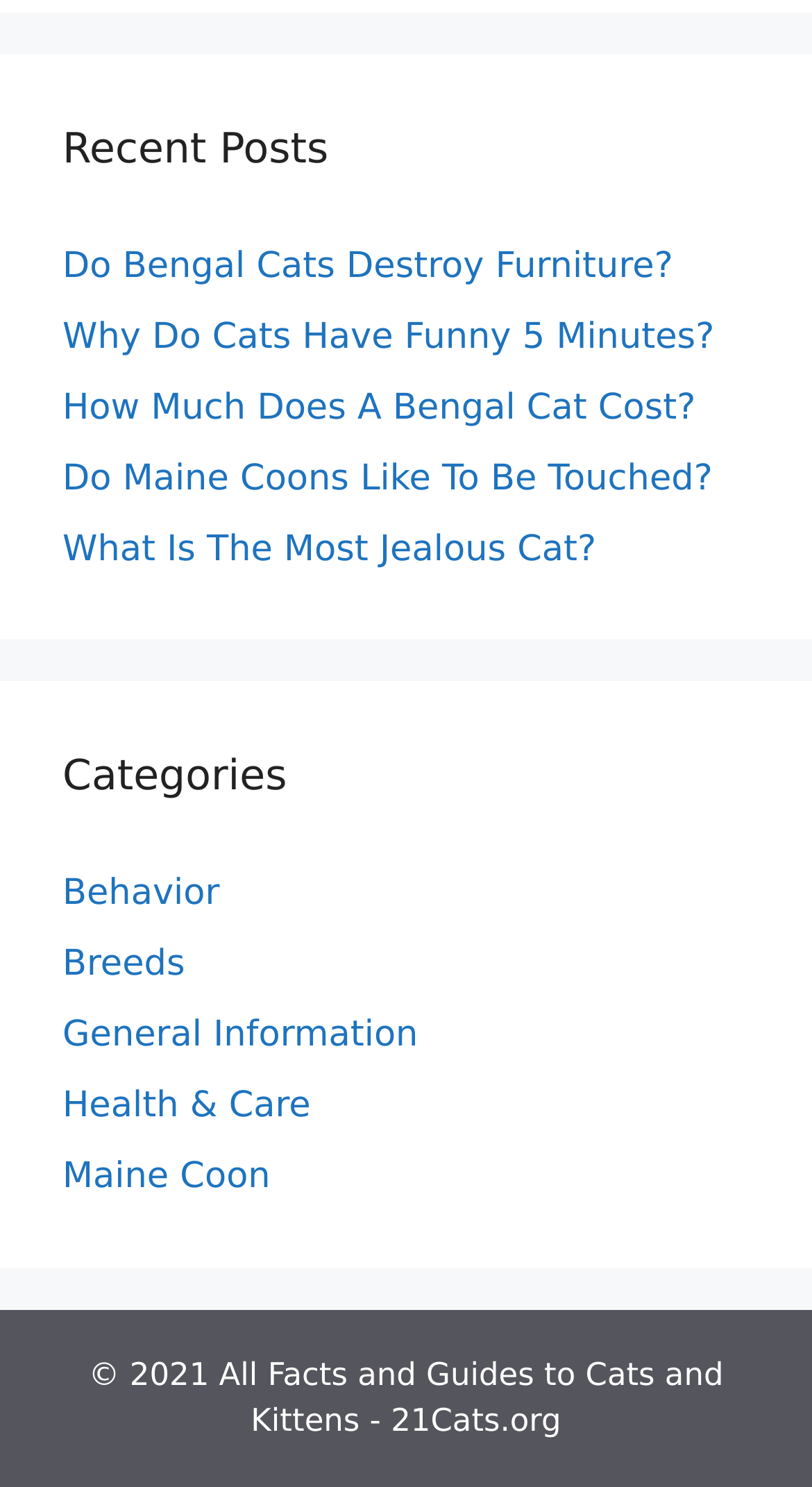Determine the bounding box coordinates for the region that must be clicked to execute the following instruction: "learn about Maine Coon".

[0.077, 0.778, 0.333, 0.806]